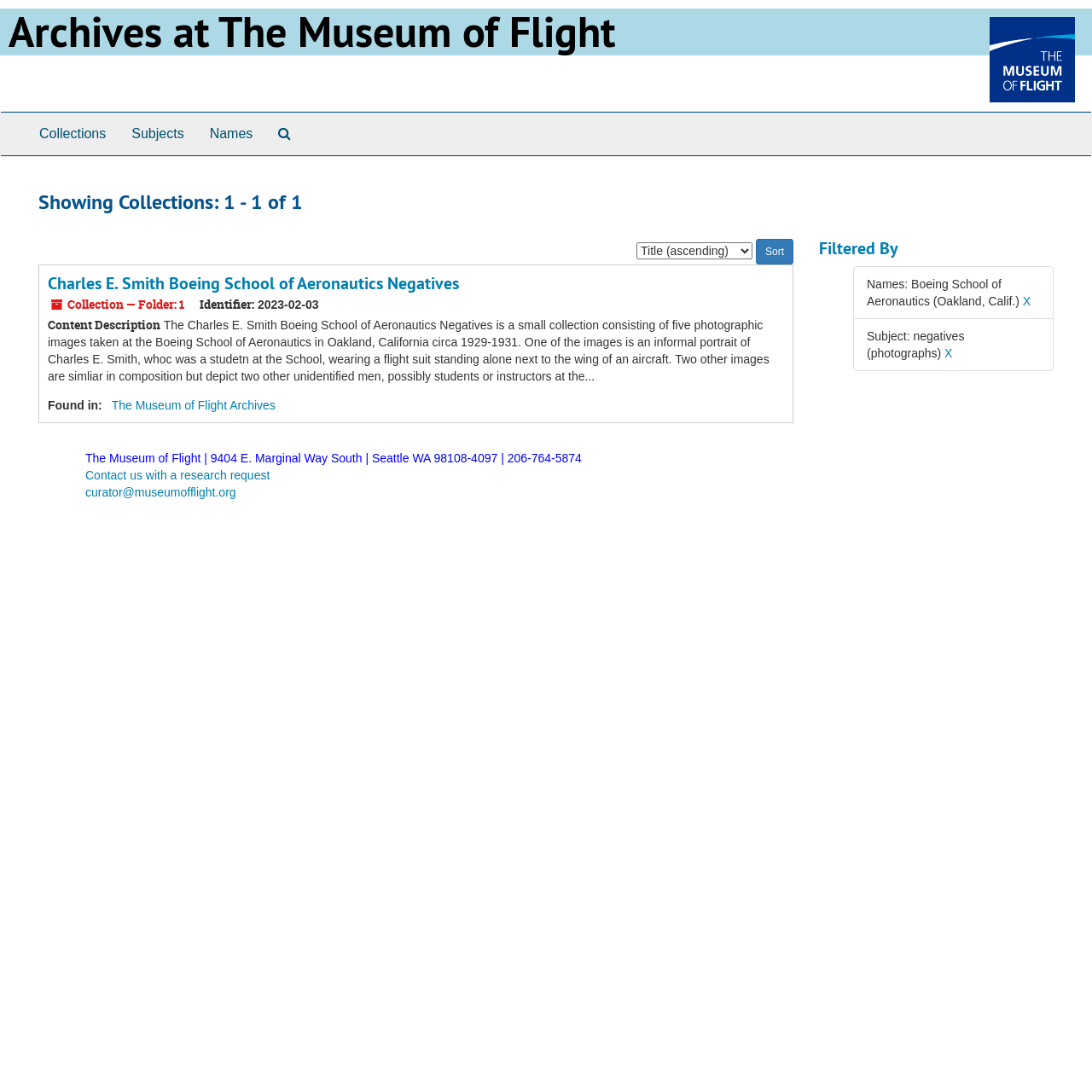What is the name of the school in the collection?
Provide a detailed and extensive answer to the question.

I found the answer by looking at the collection description, which mentions 'The Charles E. Smith Boeing School of Aeronautics Negatives'. This indicates that the school in the collection is the Boeing School of Aeronautics.